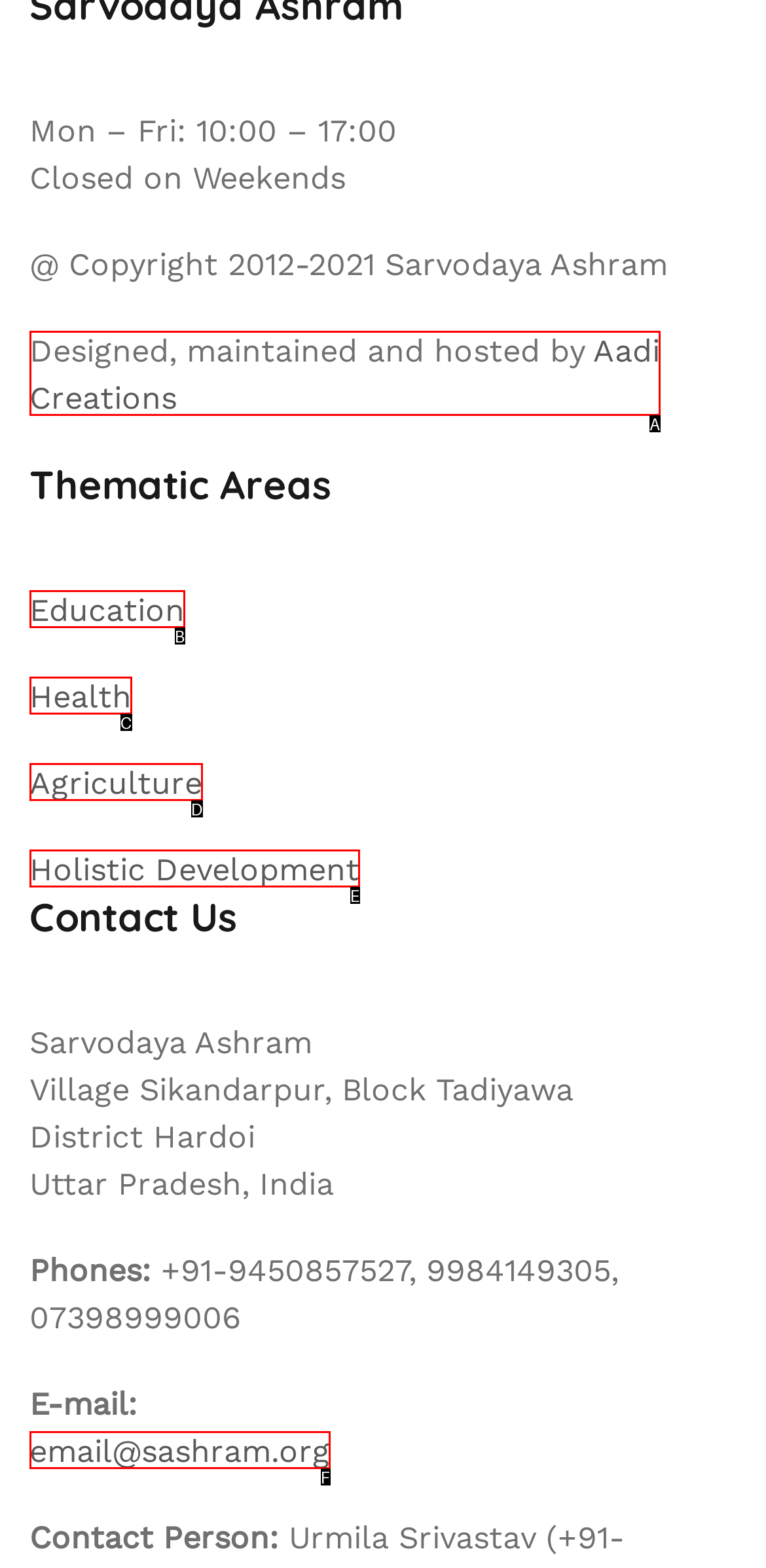Match the following description to a UI element: Holistic Development
Provide the letter of the matching option directly.

E